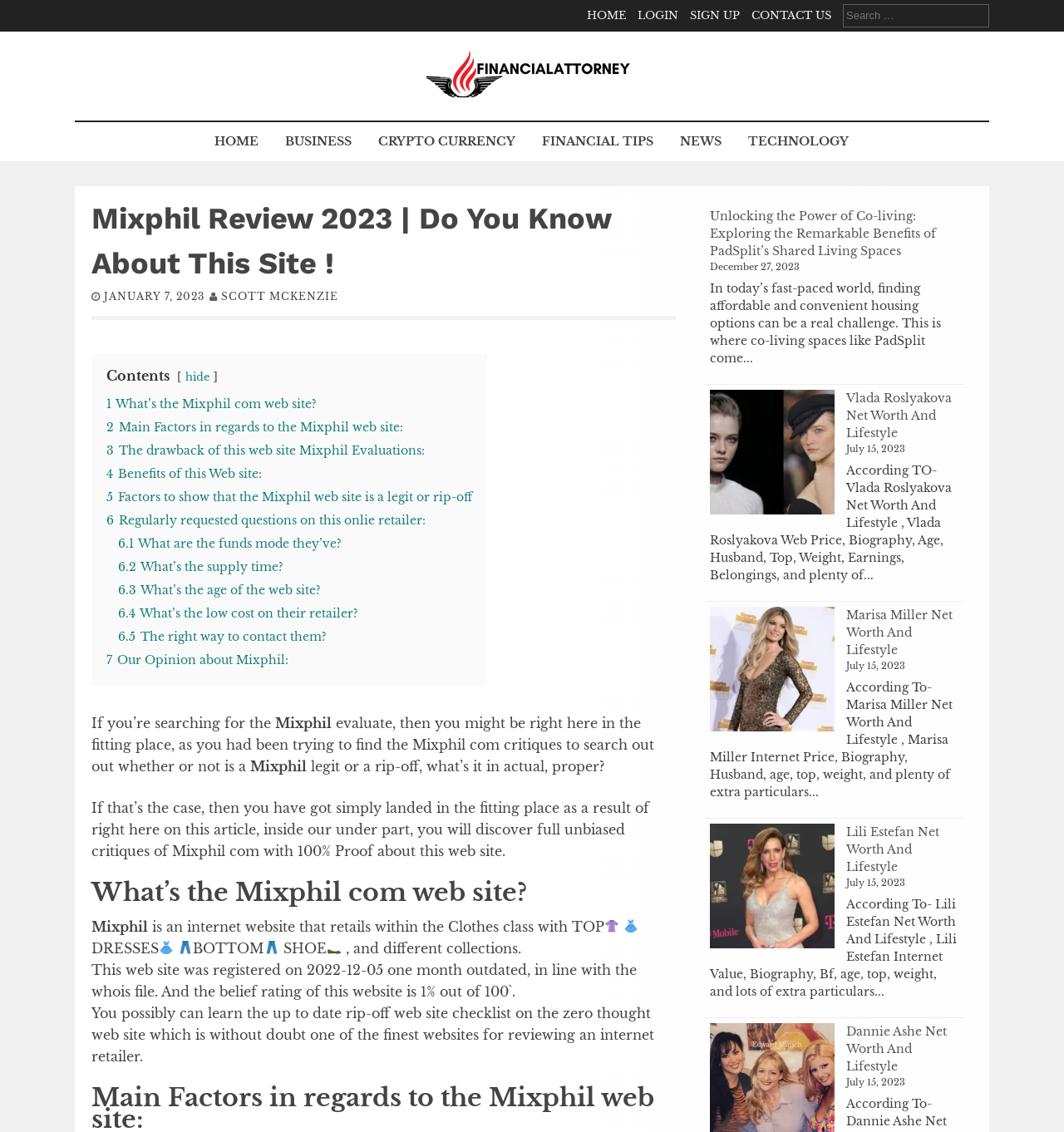What is the website's name?
Please provide a detailed and comprehensive answer to the question.

I found the website's name by looking at the root element 'Mixphil Review 2023 | Do You Know About This Site!' which is the title of the webpage.